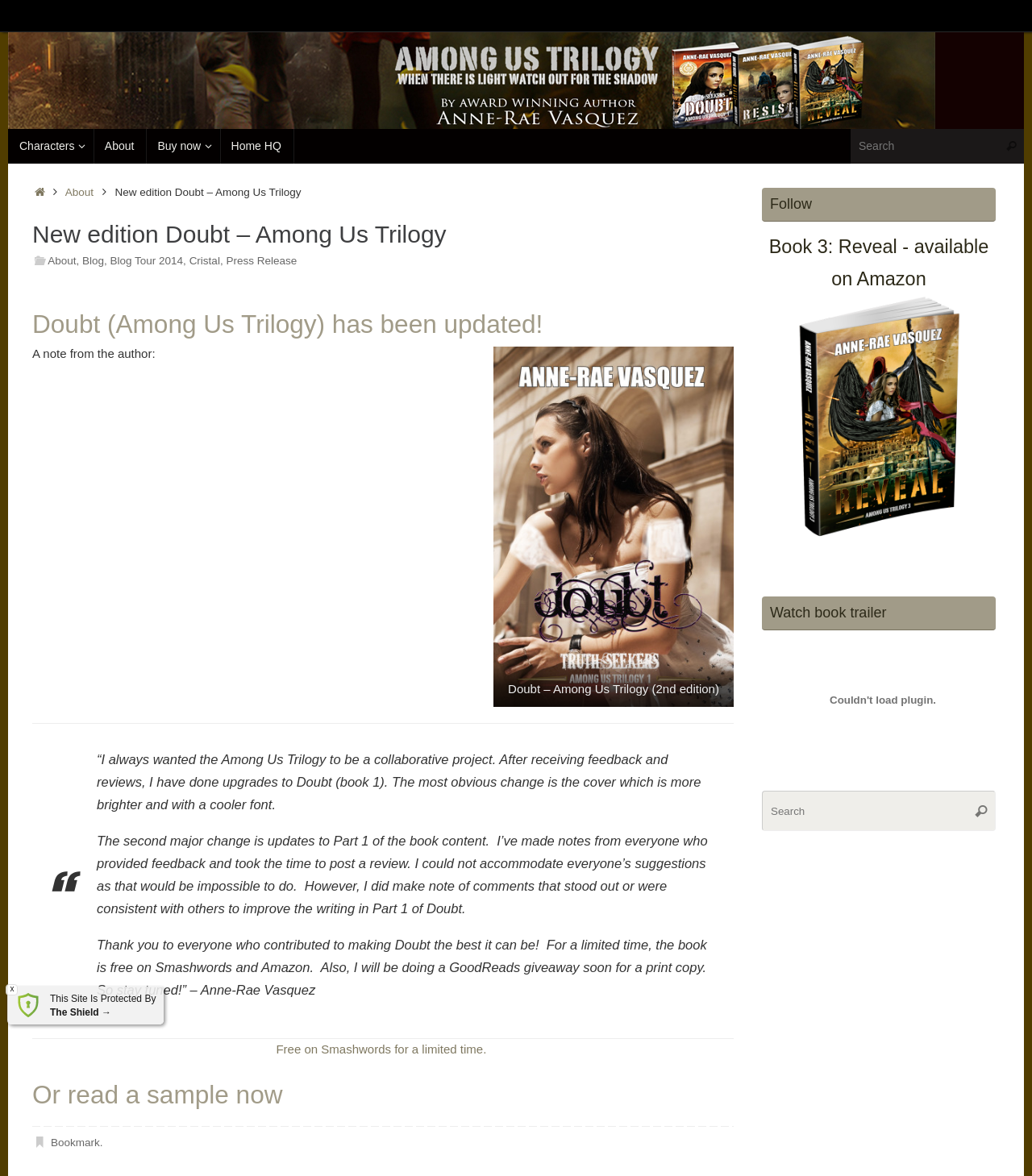Offer an in-depth caption of the entire webpage.

This webpage is about the "Among Us Trilogy" book series, specifically the "Doubt" book. At the top, there is a navigation menu with links to "Characters", "About", "Buy now", "Home HQ", and a search bar. Below the navigation menu, there is a heading that reads "New edition Doubt – Among Us Trilogy – Among Us Trilogy". 

On the left side, there are links to "Home", "About", and "Categories", followed by a list of subcategories including "Blog", "Blog Tour 2014", "Cristal", and "Press Release". 

The main content of the page is about the update of the "Doubt" book. There is a heading that announces the update, followed by a link to the updated book and an image of the book cover. Below the image, there is a note from the author explaining the changes made to the book, including a new cover design and updates to the content. 

The author also expresses gratitude to those who provided feedback and reviews, which helped improve the book. The note is followed by a blockquote with a quote from the author, mentioning the updates and thanking the contributors. 

Further down, there is a link to get the book for free on Smashwords for a limited time, and a heading that invites readers to read a sample of the book. 

At the bottom of the page, there is a footer section with a link to bookmark the permalink. On the right side, there are headings and links to "Follow", "Book 3: Reveal - available on Amazon", and "Watch book trailer". There is also a search bar and a disabled plugin object.